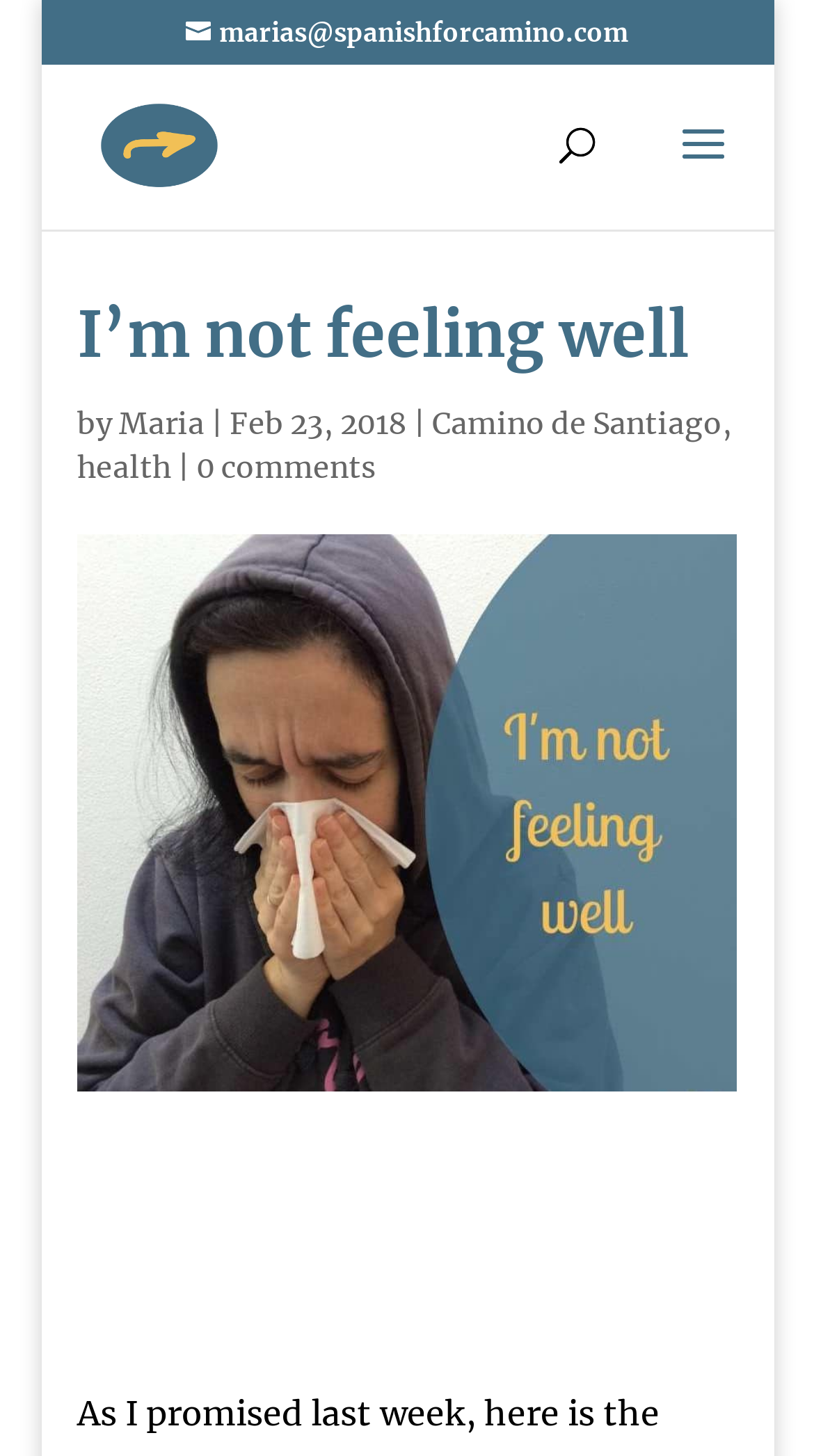Using the details in the image, give a detailed response to the question below:
What is the date of publication of the article?

The date of publication can be determined by looking at the text 'Feb 23, 2018' which appears below the main heading 'I’m not feeling well'.